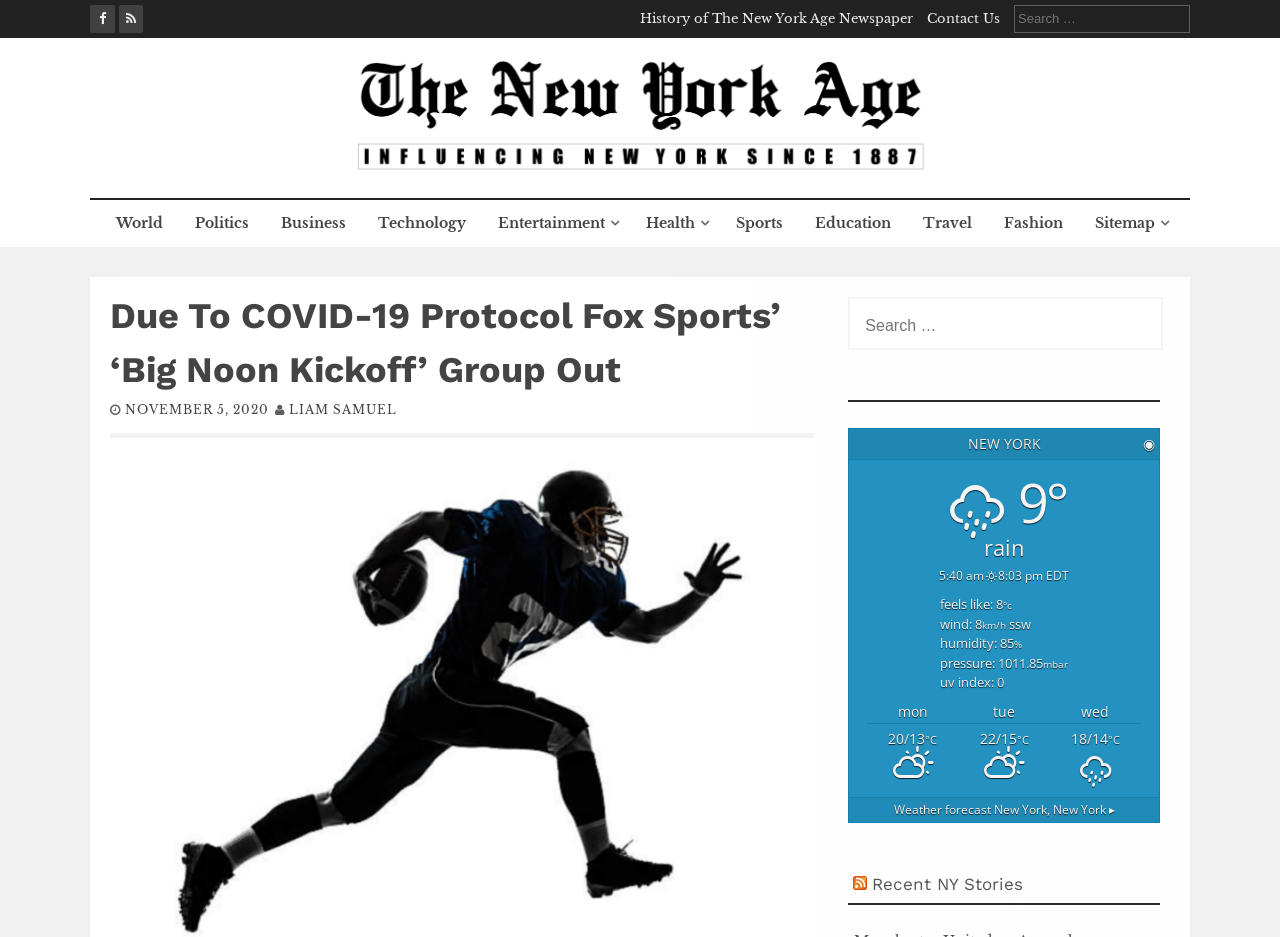Identify the bounding box coordinates of the region I need to click to complete this instruction: "Check the weather forecast".

[0.698, 0.855, 0.871, 0.873]